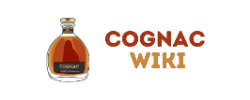Detail the scene depicted in the image with as much precision as possible.

The image features the logo of "Cognac Wiki," which is associated with exploring and sharing information about Cognac. The logo includes an illustration of a Cognac bottle, recognizable for its distinctive shape and amber color, symbolizing the rich flavors and heritage of this popular spirit. The text "COGNAC WIKI" is prominently displayed beside the bottle, emphasizing the site's focus on providing resources and insights about Cognac, including its availability in grocery stores. This visual representation sets the tone for a knowledgeable and engaging exploration of Cognac as a drink and its market presence.